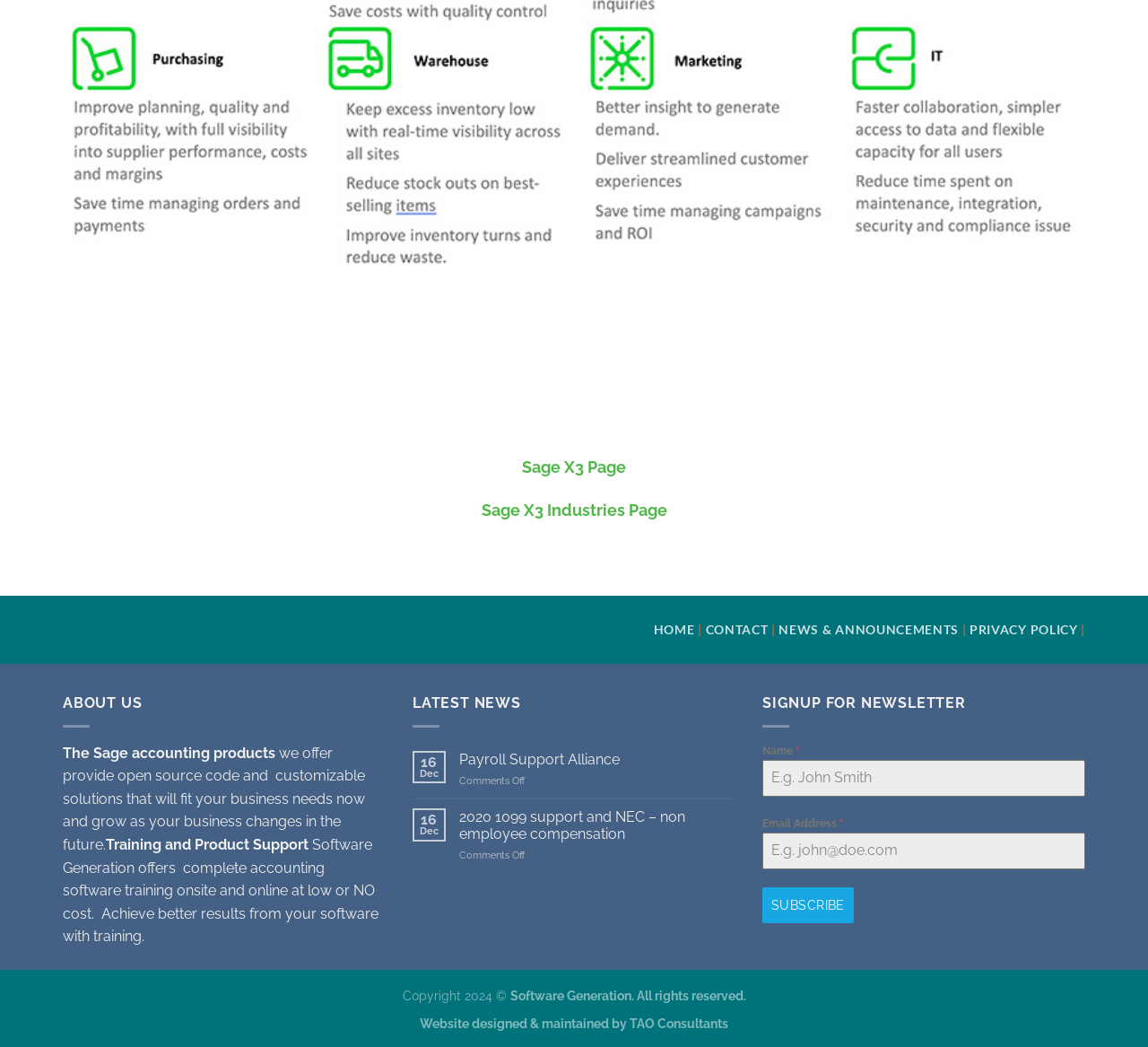Please find the bounding box coordinates (top-left x, top-left y, bottom-right x, bottom-right y) in the screenshot for the UI element described as follows: Privacy Policy

[0.845, 0.595, 0.942, 0.609]